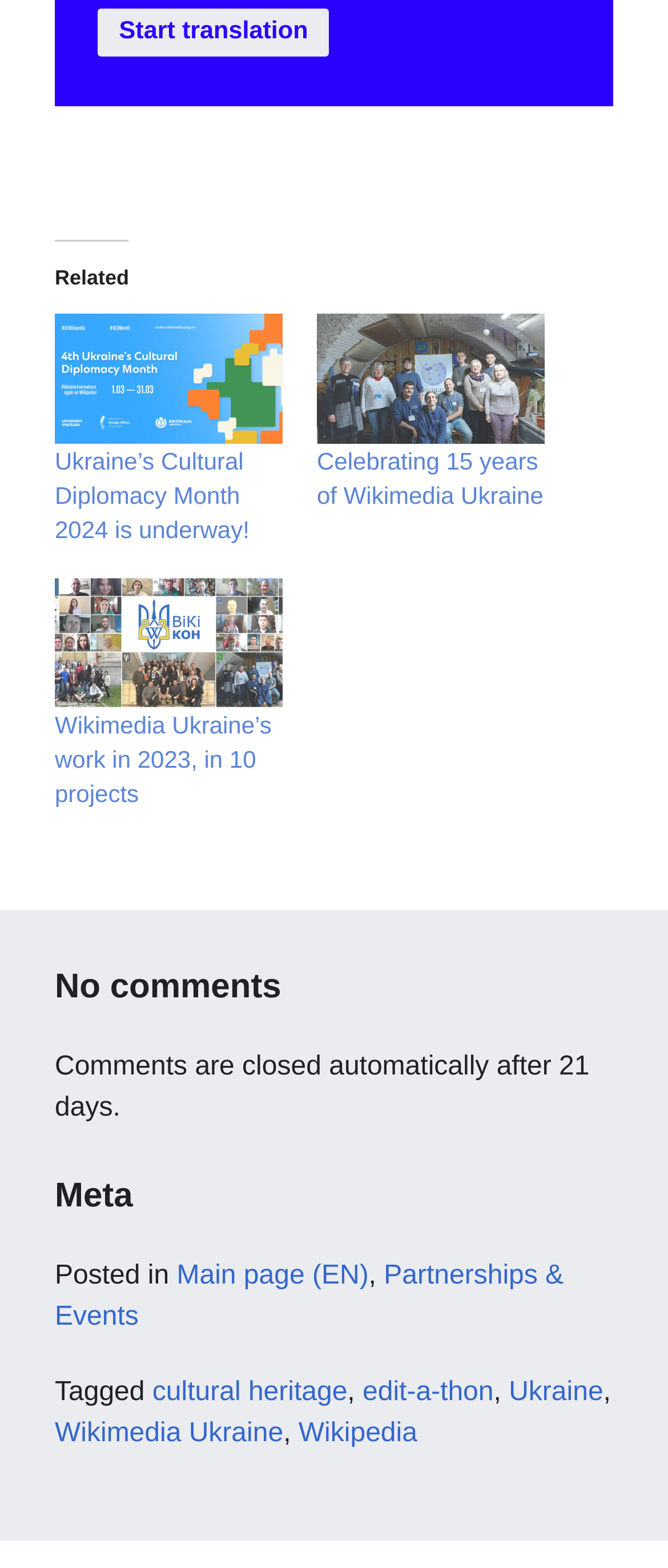Examine the image carefully and respond to the question with a detailed answer: 
What type of organization is Wikimedia Ukraine?

Based on the webpage's content, Wikimedia Ukraine appears to be a non-profit organization focused on promoting cultural heritage and education through Wikipedia and other projects.